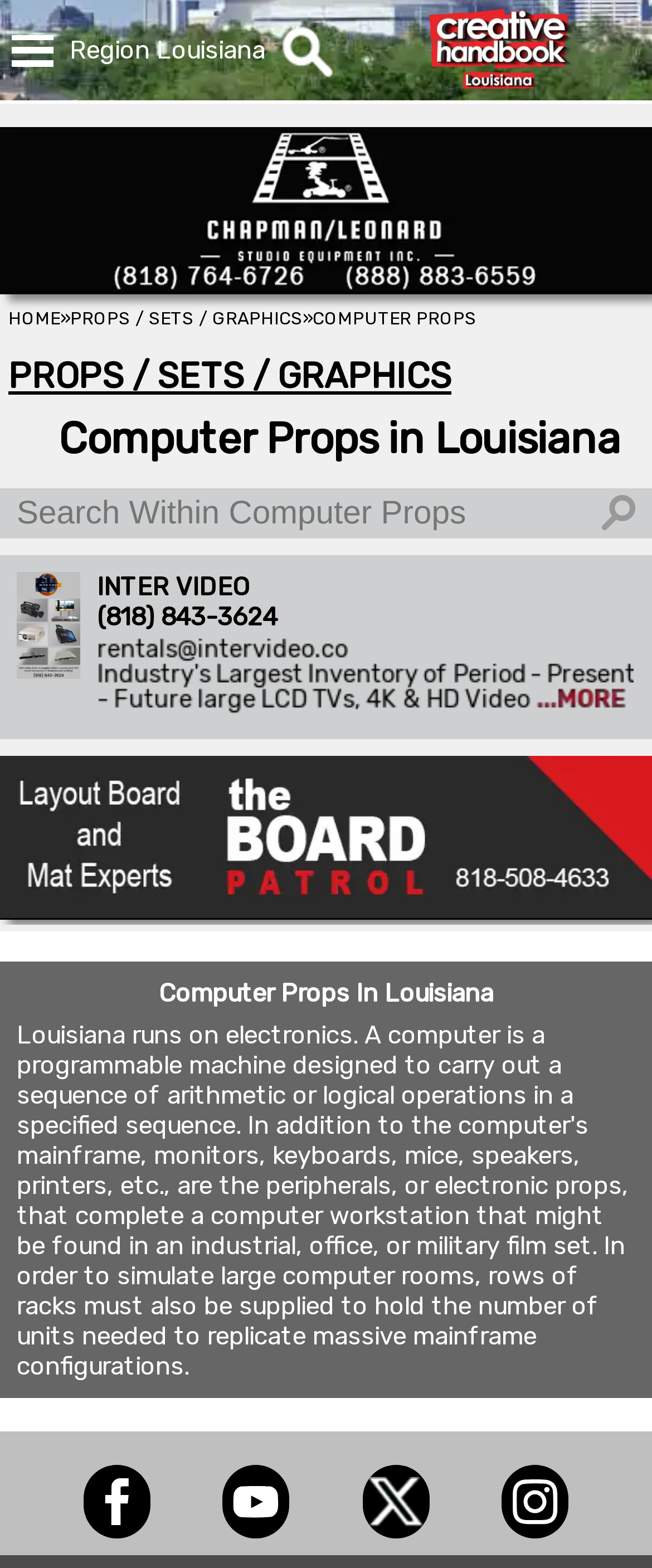Find the bounding box coordinates for the element that must be clicked to complete the instruction: "Click on the 'COMPUTER PROPS' link". The coordinates should be four float numbers between 0 and 1, indicated as [left, top, right, bottom].

[0.479, 0.196, 0.731, 0.21]